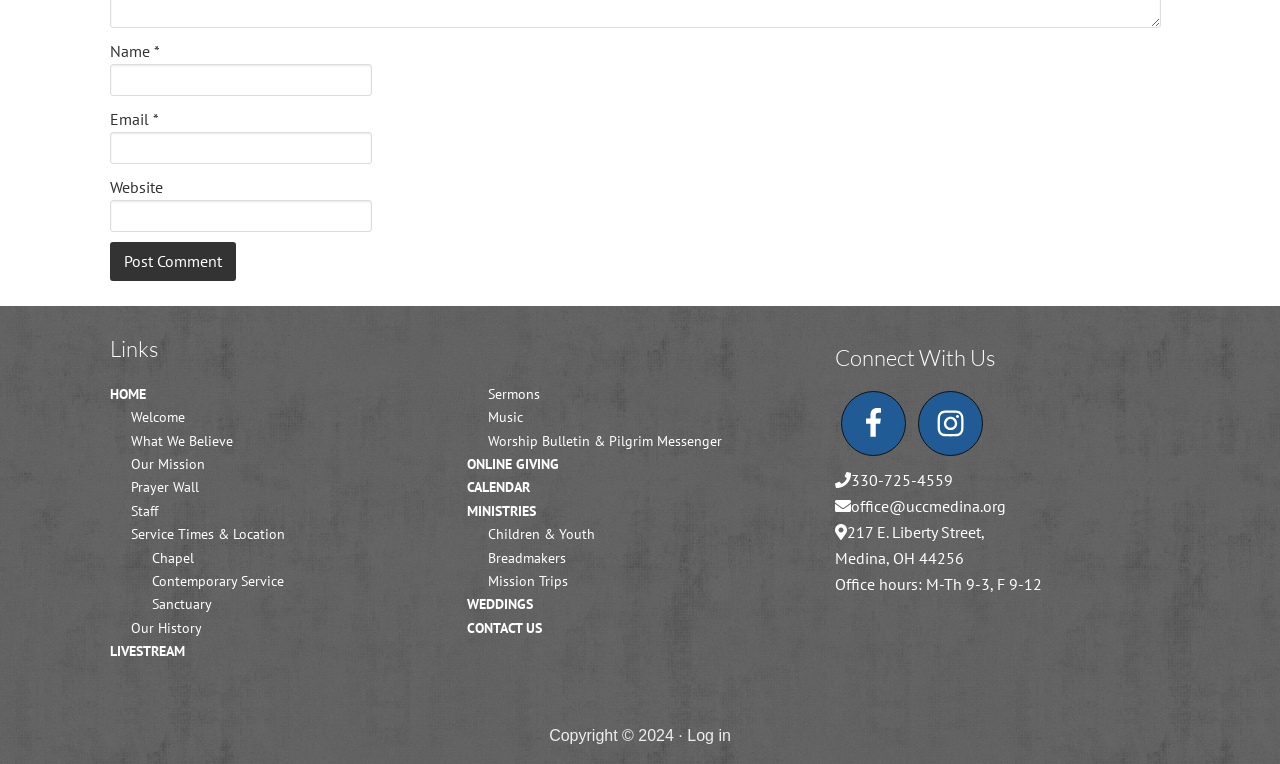Determine the bounding box coordinates of the clickable area required to perform the following instruction: "Visit the HOME page". The coordinates should be represented as four float numbers between 0 and 1: [left, top, right, bottom].

[0.086, 0.502, 0.114, 0.527]